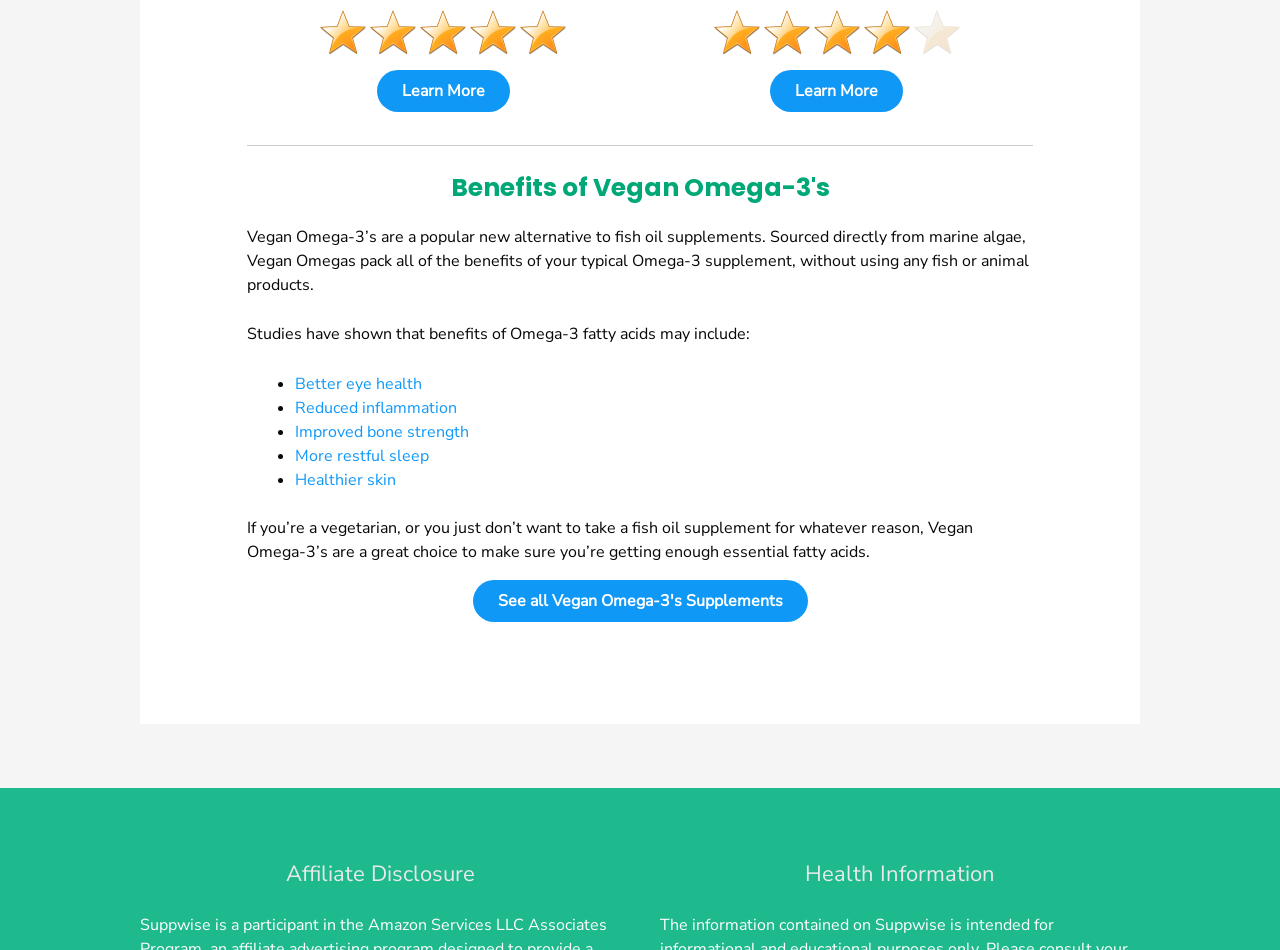Can you identify the bounding box coordinates of the clickable region needed to carry out this instruction: 'Check benefits of better eye health'? The coordinates should be four float numbers within the range of 0 to 1, stated as [left, top, right, bottom].

[0.23, 0.392, 0.329, 0.416]